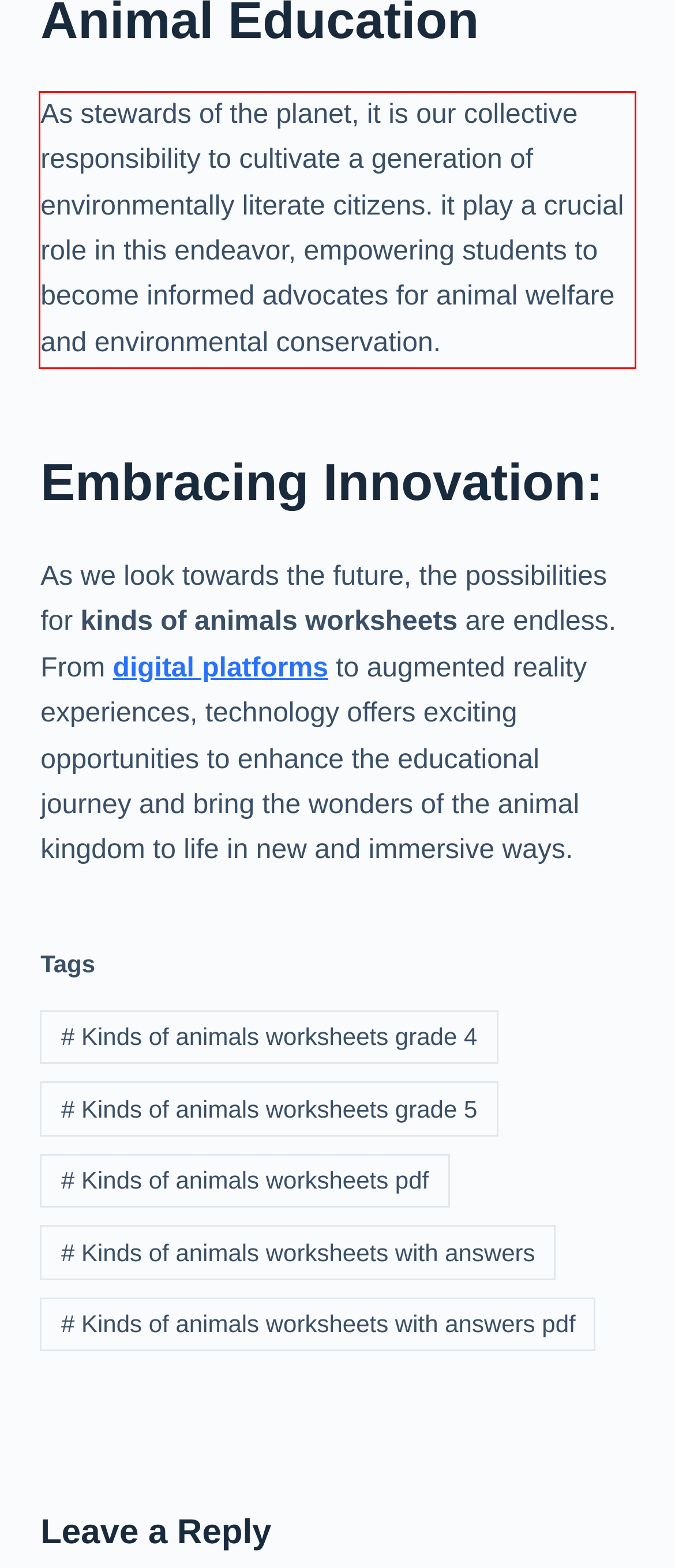Using the webpage screenshot, recognize and capture the text within the red bounding box.

As stewards of the planet, it is our collective responsibility to cultivate a generation of environmentally literate citizens. it play a crucial role in this endeavor, empowering students to become informed advocates for animal welfare and environmental conservation.